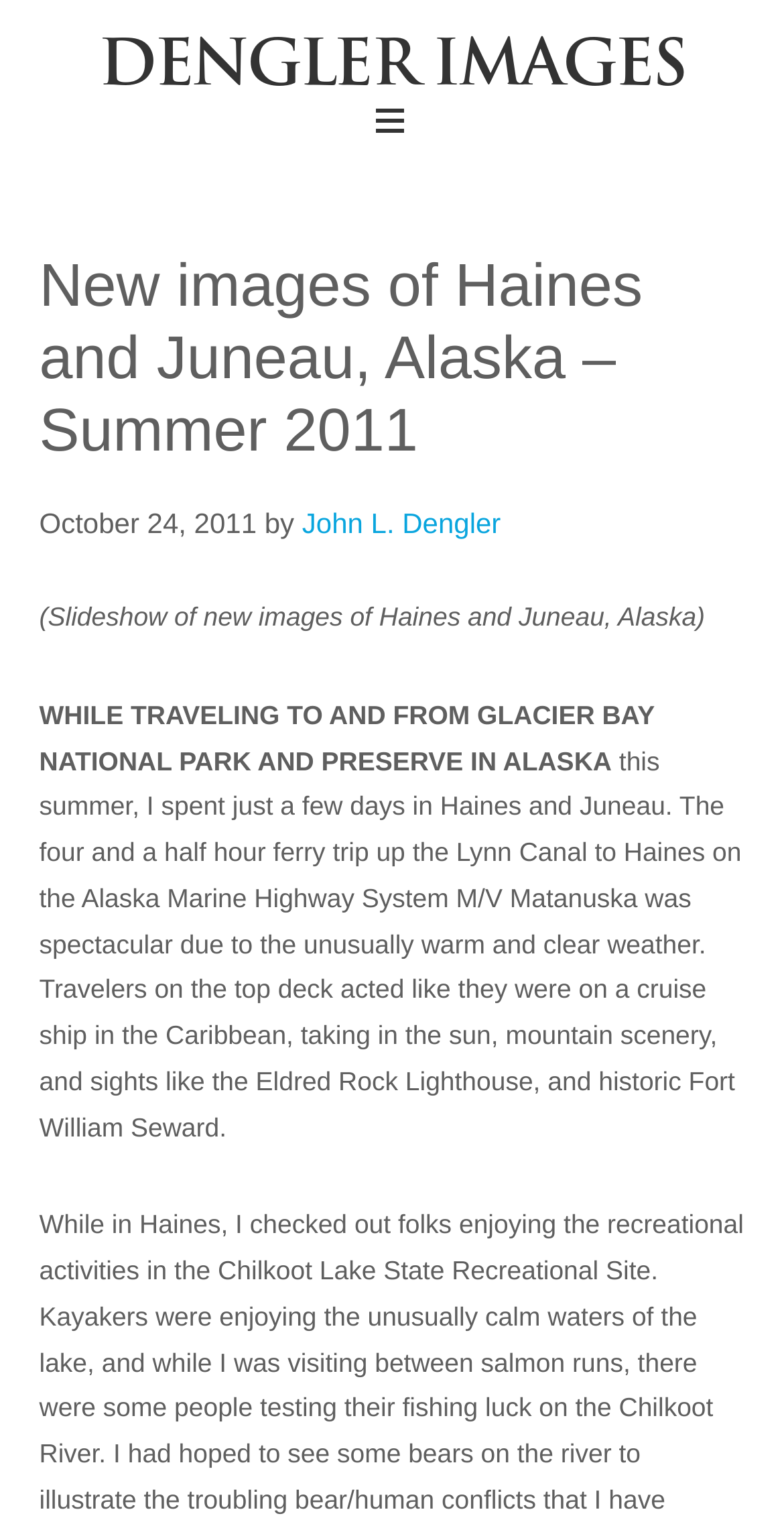Elaborate on the webpage's design and content in a detailed caption.

The webpage showcases a collection of photos from Haines and Juneau, Alaska, taken during the summer of 2011. At the top, there is a prominent link to "DENGLER IMAGES" with a header that reads "New images of Haines and Juneau, Alaska – Summer 2011" directly below it. The header is centered and takes up most of the width of the page. 

Below the header, there is a timestamp indicating that the content was posted on October 24, 2011, followed by the author's name, "John L. Dengler". 

A brief description of the slideshow is provided, stating that it features new images of Haines and Juneau, Alaska. This text is positioned below the header and takes up most of the page's width. 

Further down, there is a paragraph of text that describes the author's experience traveling to and from Glacier Bay National Park and Preserve in Alaska. The text is quite lengthy and occupies a significant portion of the page, spanning from the left edge to almost the right edge. It describes the author's ferry trip up the Lynn Canal to Haines, highlighting the scenic views and warm weather.